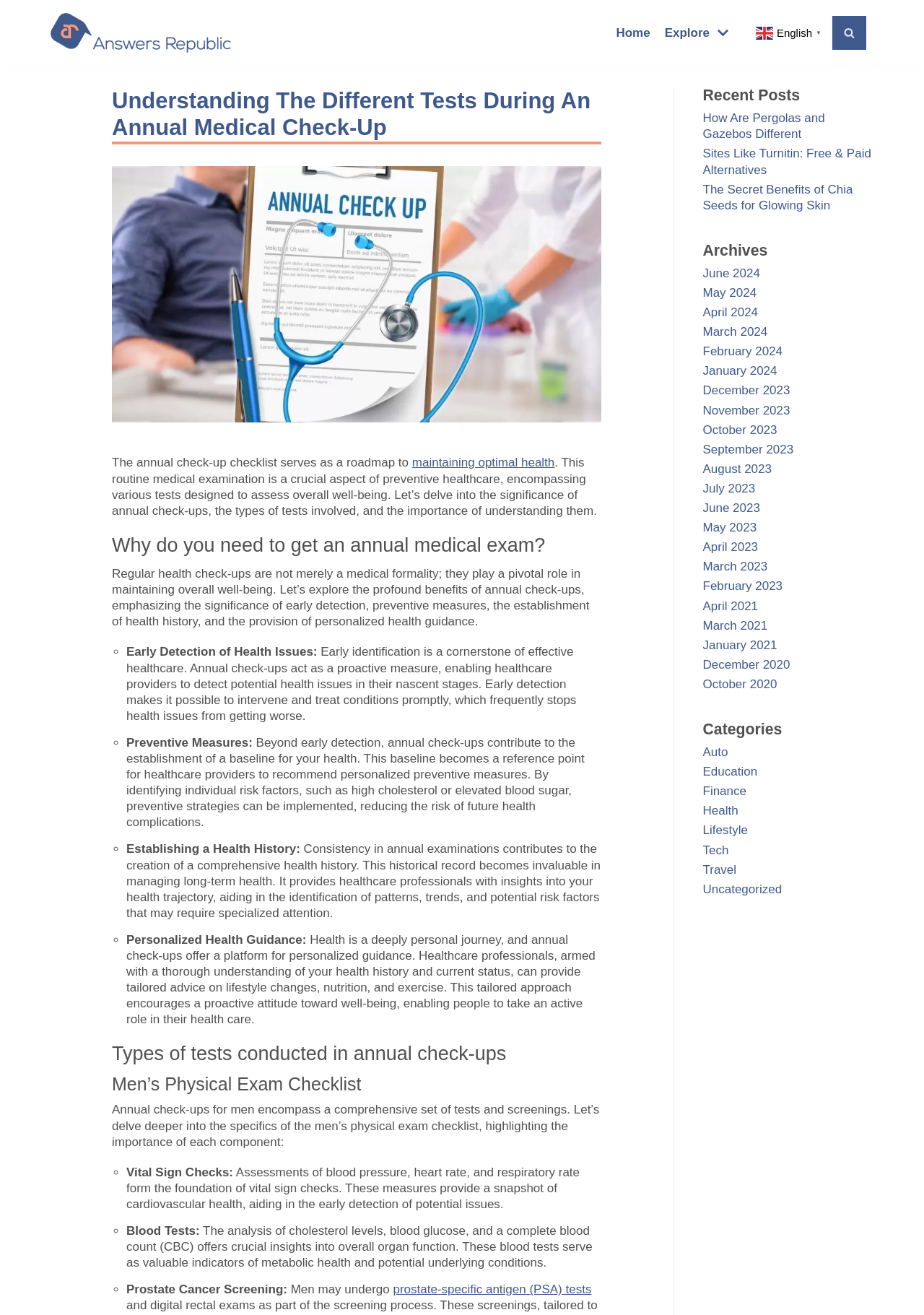What is the importance of establishing a health history?
Please provide a detailed answer to the question.

According to the webpage, consistency in annual examinations contributes to the creation of a comprehensive health history, which provides healthcare professionals with insights into an individual's health trajectory, aiding in the identification of patterns, trends, and potential risk factors that may require specialized attention.